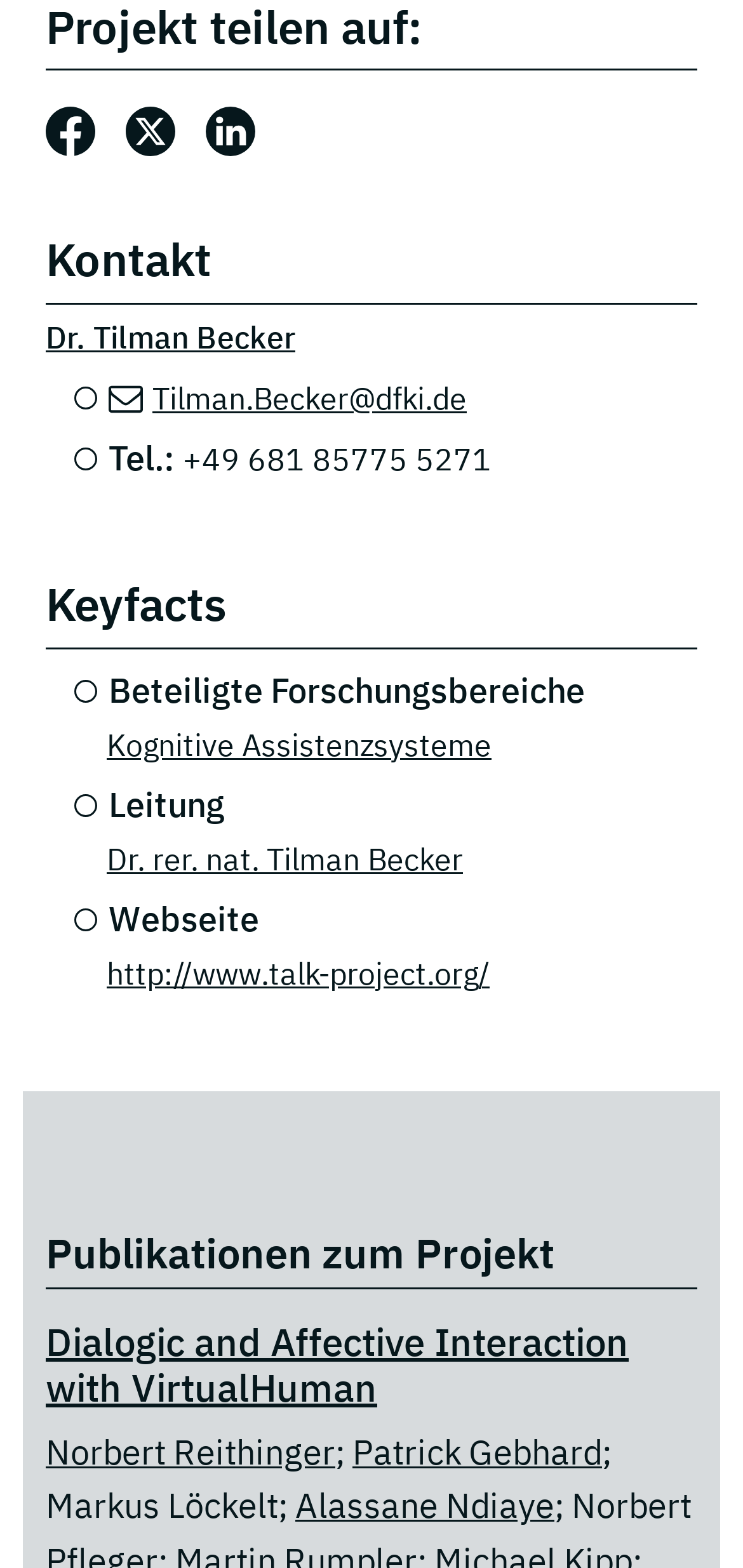Locate the bounding box of the UI element based on this description: "Beitrag teilen auf: X". Provide four float numbers between 0 and 1 as [left, top, right, bottom].

[0.169, 0.065, 0.236, 0.099]